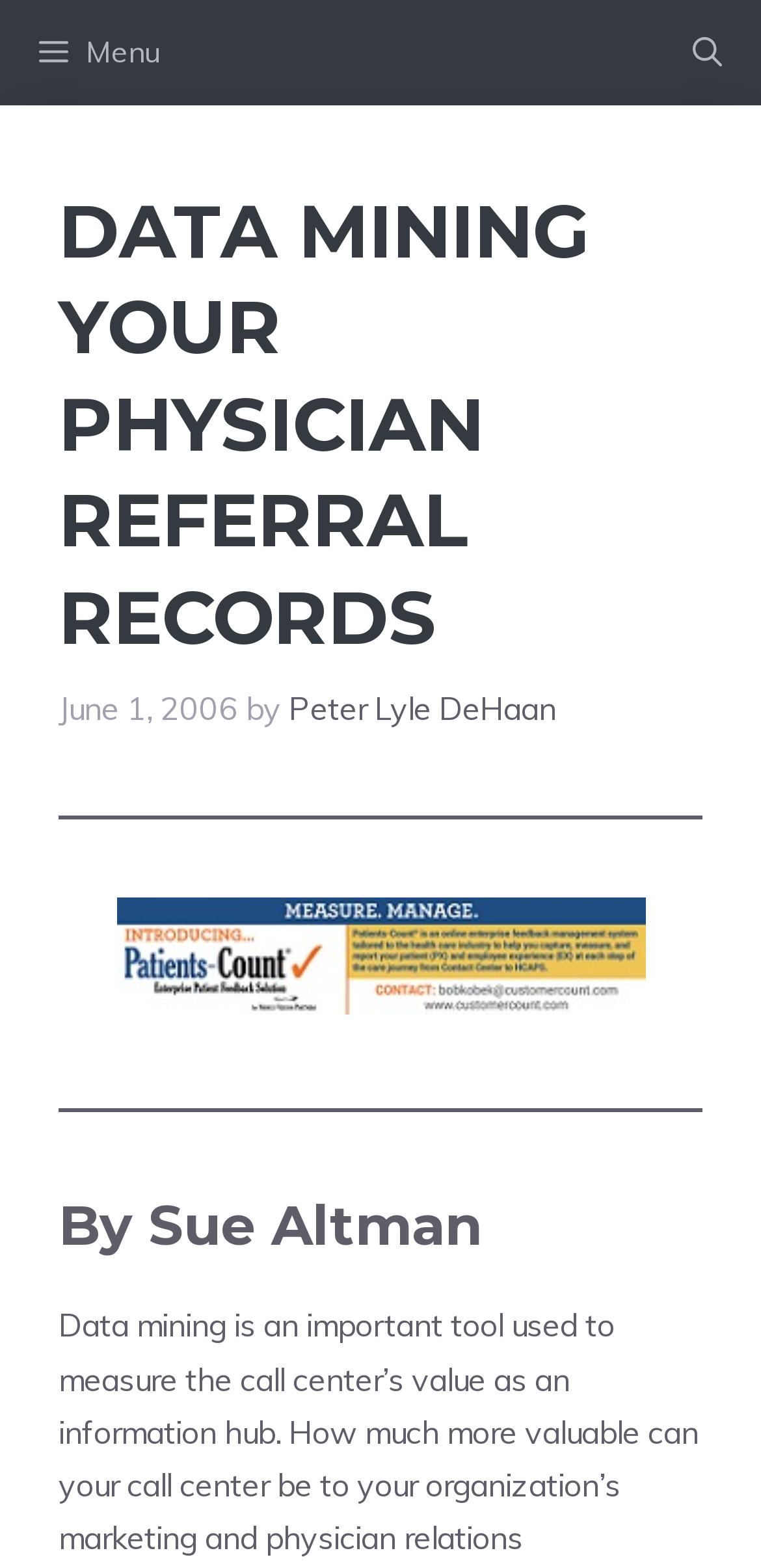Identify the bounding box coordinates for the UI element described by the following text: "Menu". Provide the coordinates as four float numbers between 0 and 1, in the format [left, top, right, bottom].

[0.0, 0.0, 0.262, 0.067]